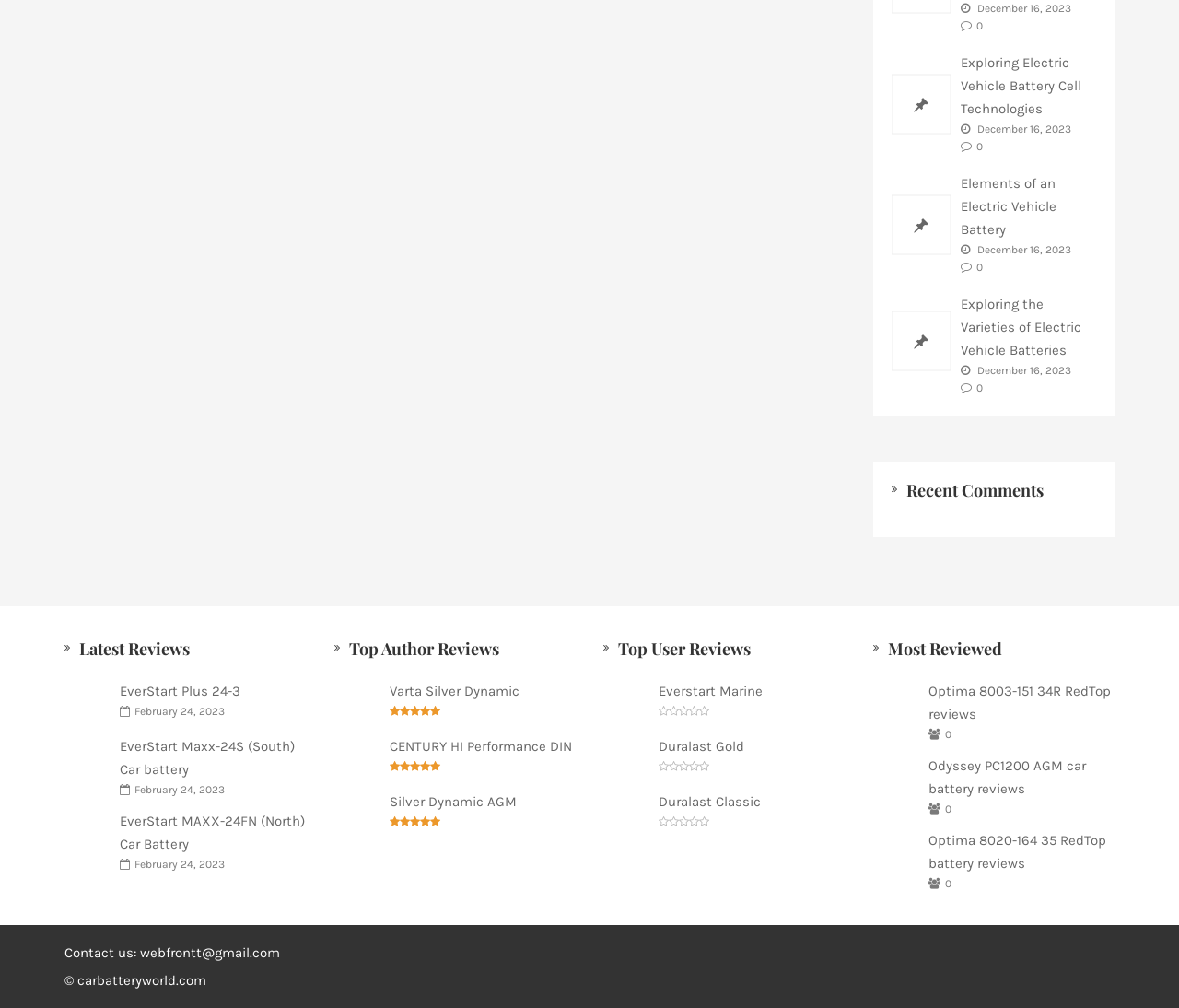Please identify the bounding box coordinates of where to click in order to follow the instruction: "Read the review of EverStart Plus 24-3".

[0.055, 0.672, 0.094, 0.718]